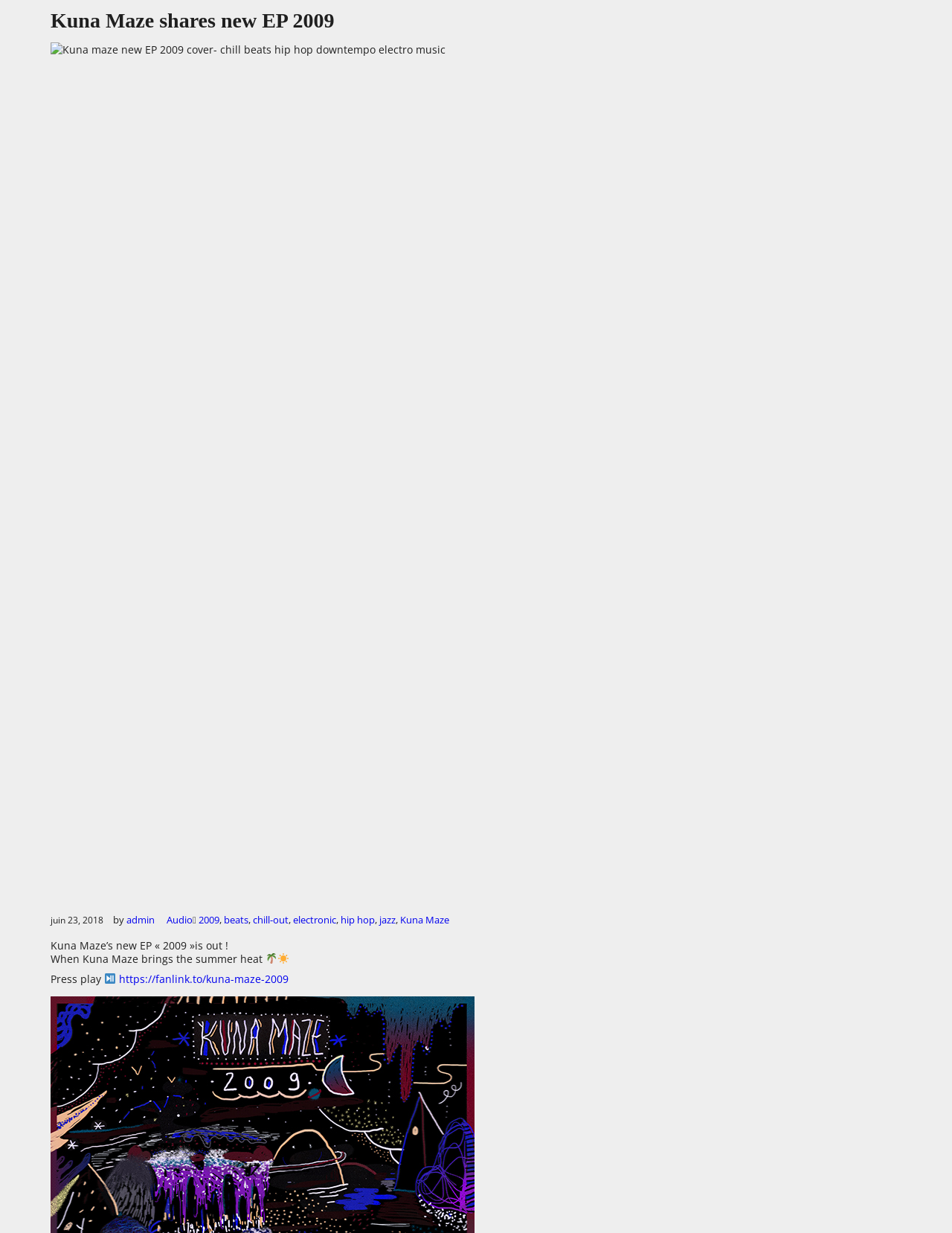Extract the main heading text from the webpage.

Kuna Maze shares new EP 2009